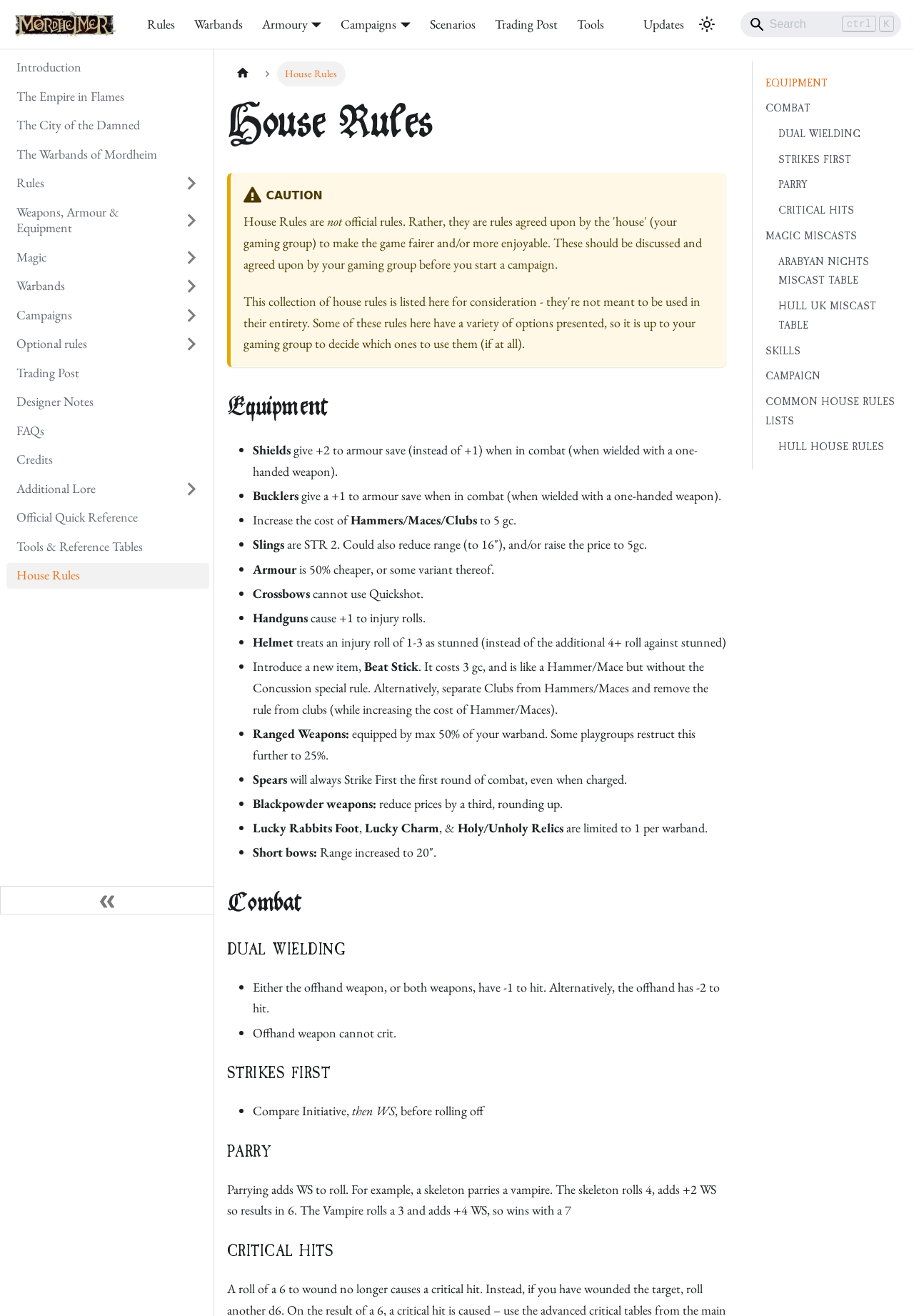How many links are in the navigation 'Main'?
Using the visual information, respond with a single word or phrase.

8